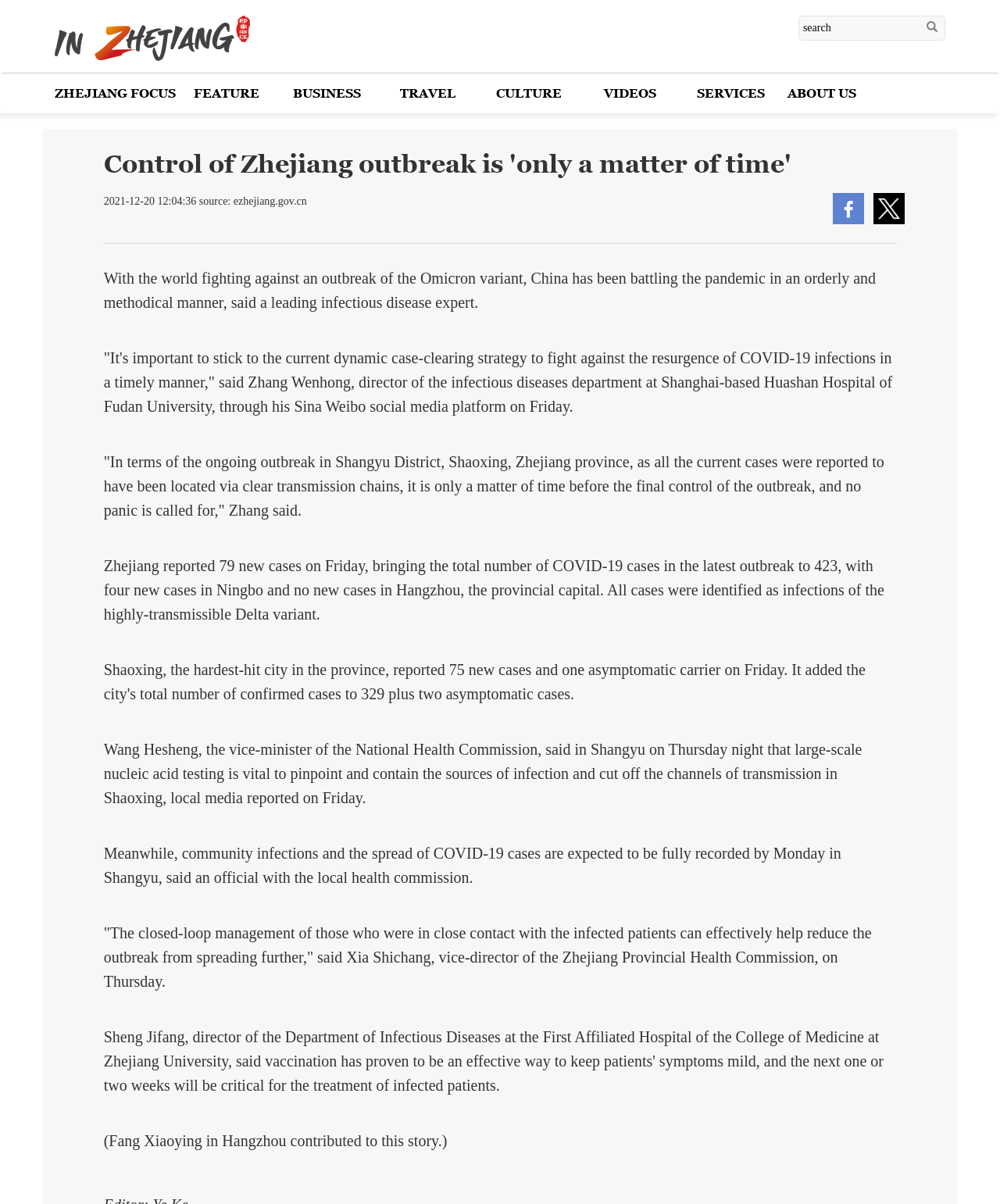Predict the bounding box coordinates of the UI element that matches this description: "ZHEJIANG FOCUS". The coordinates should be in the format [left, top, right, bottom] with each value between 0 and 1.

[0.055, 0.061, 0.176, 0.093]